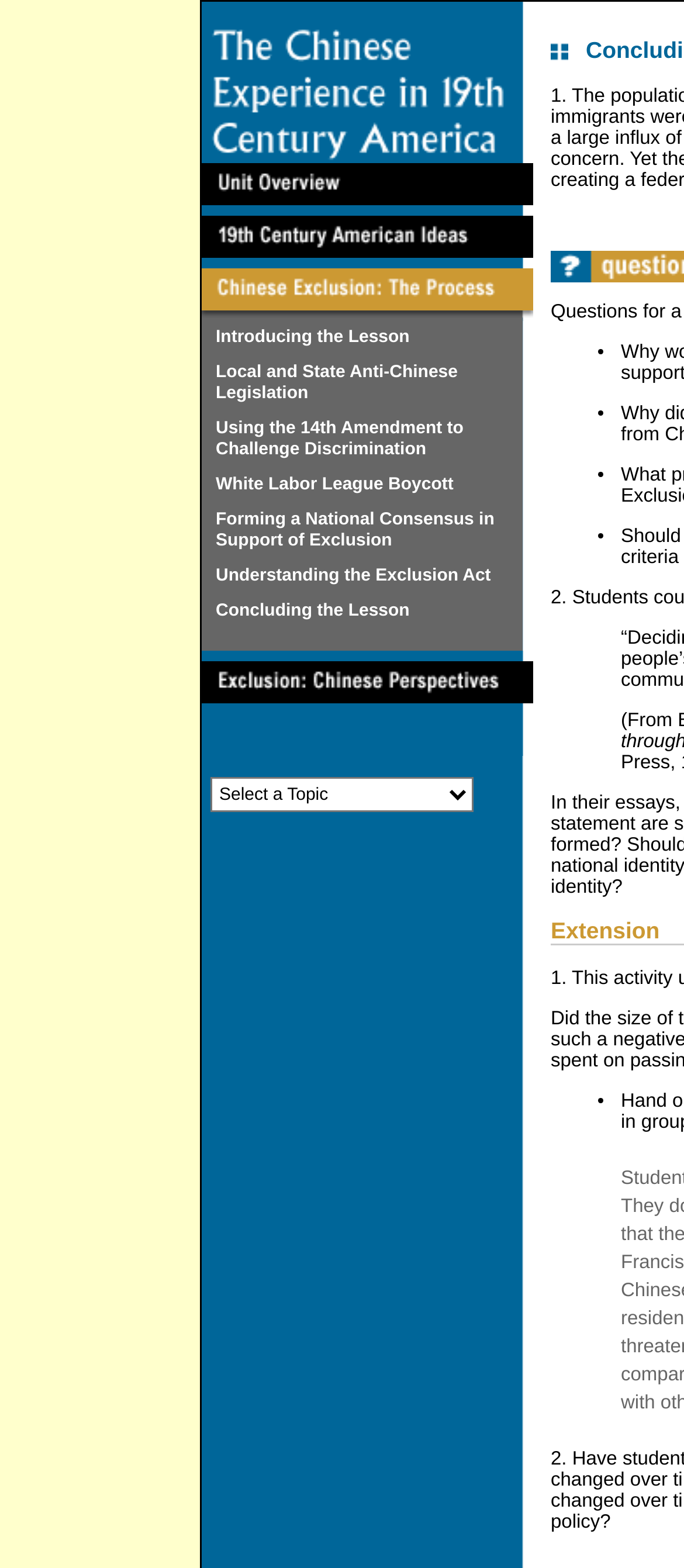Locate the bounding box coordinates of the UI element described by: "Local and State Anti-Chinese Legislation". Provide the coordinates as four float numbers between 0 and 1, formatted as [left, top, right, bottom].

[0.295, 0.227, 0.764, 0.263]